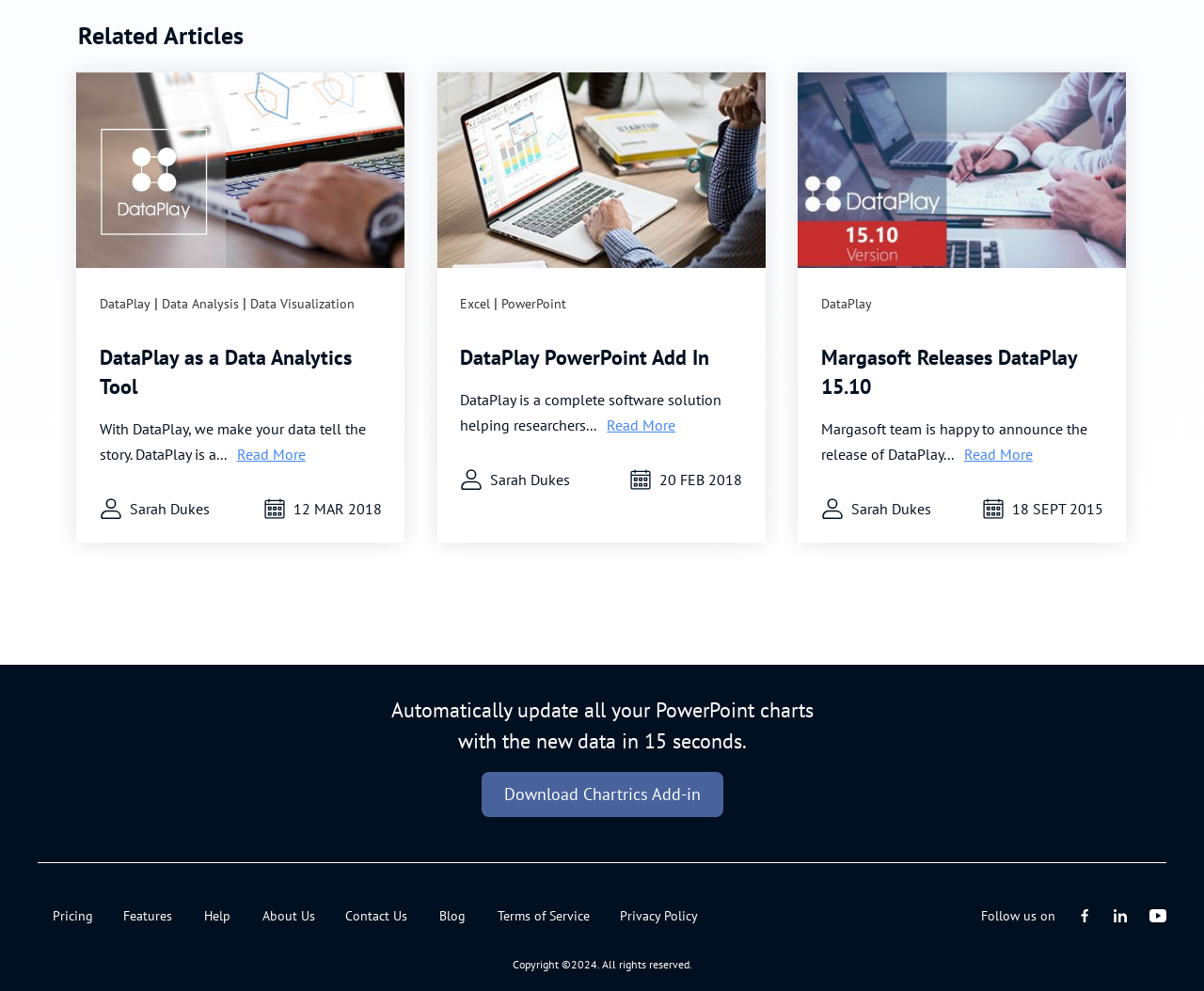Identify the bounding box coordinates of the element that should be clicked to fulfill this task: "Click the 'Download Chartrics Add-in' button". The coordinates should be provided as four float numbers between 0 and 1, i.e., [left, top, right, bottom].

[0.4, 0.779, 0.6, 0.825]